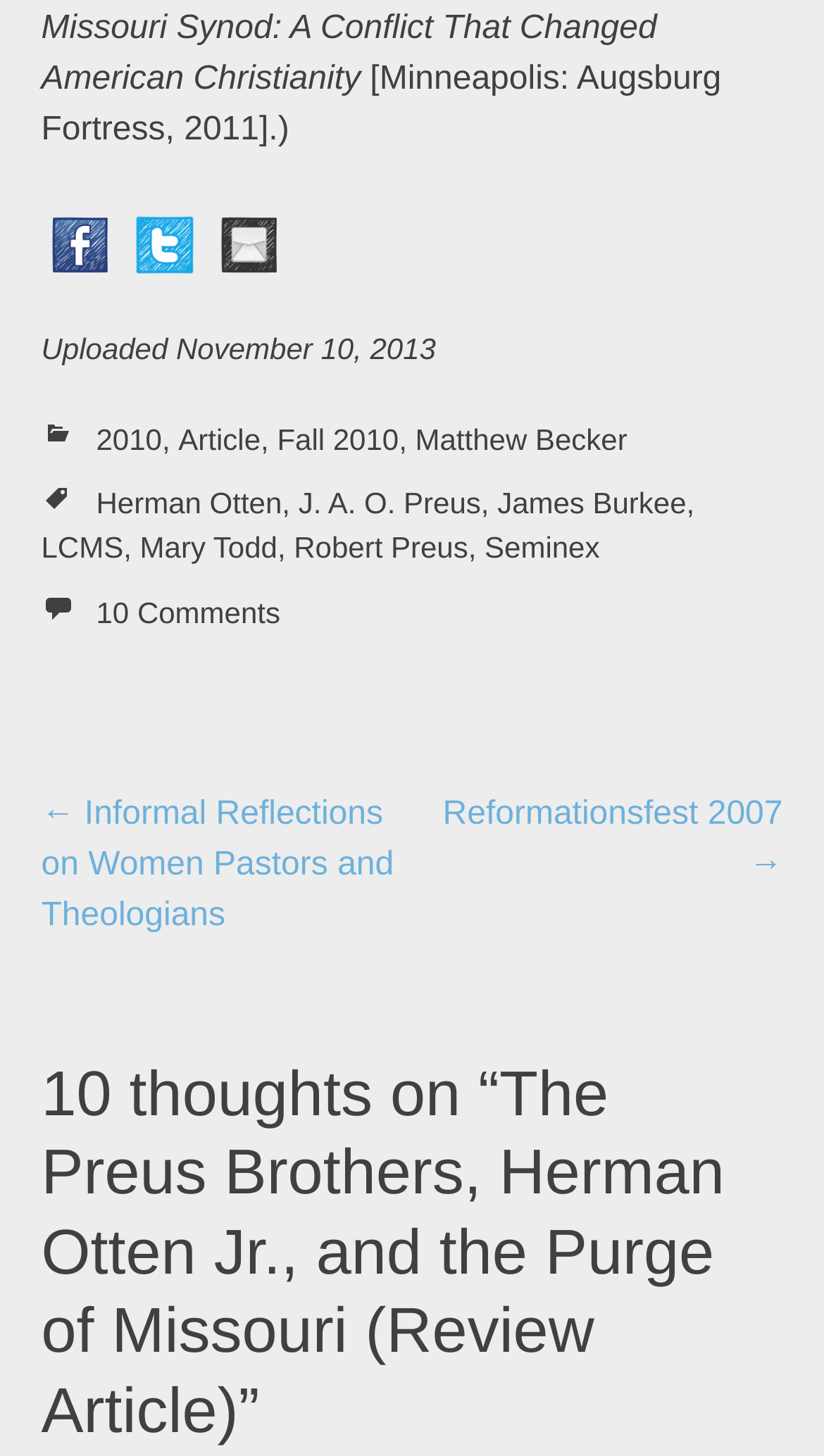Extract the bounding box coordinates for the UI element described as: "J. A. O. Preus".

[0.362, 0.334, 0.584, 0.357]